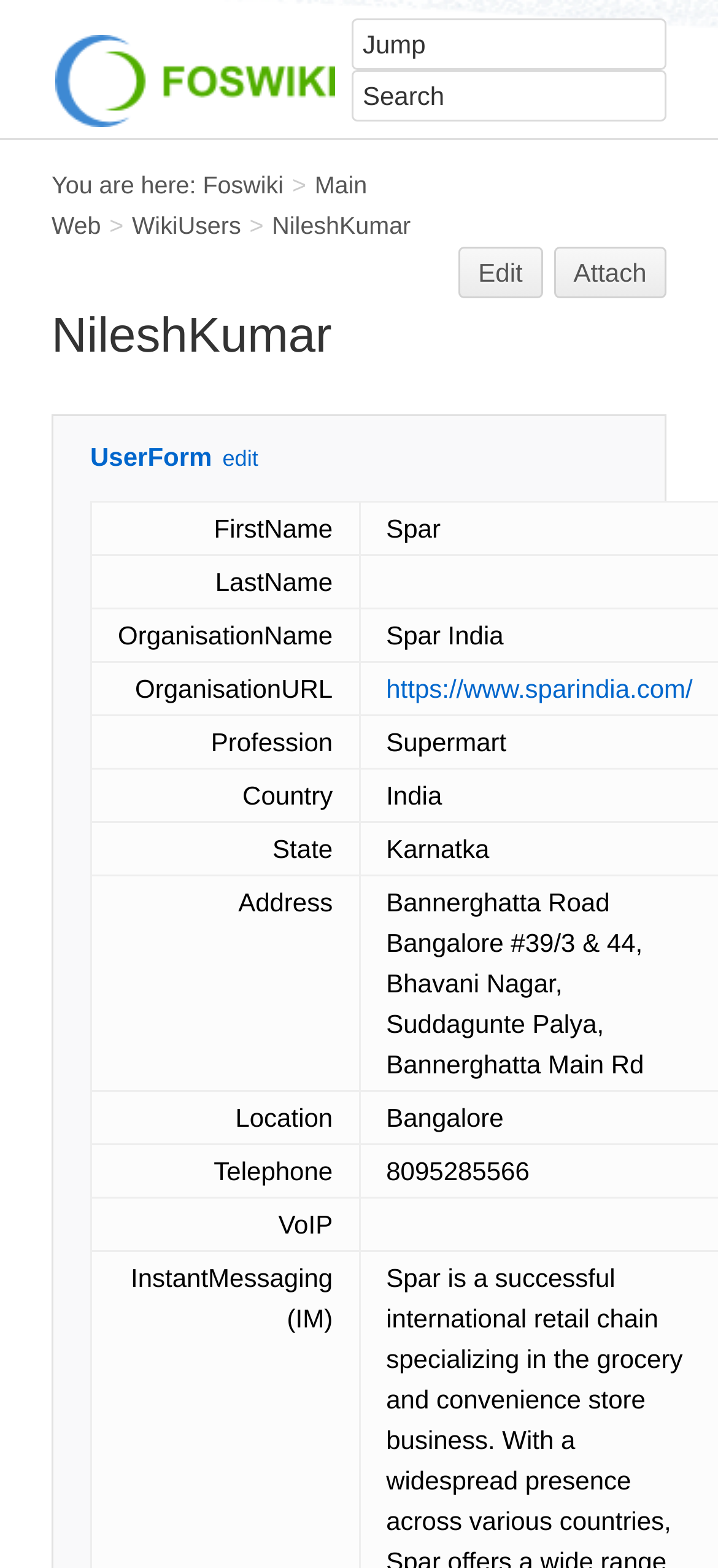Bounding box coordinates must be specified in the format (top-left x, top-left y, bottom-right x, bottom-right y). All values should be floating point numbers between 0 and 1. What are the bounding box coordinates of the UI element described as: Main Web

[0.072, 0.109, 0.511, 0.153]